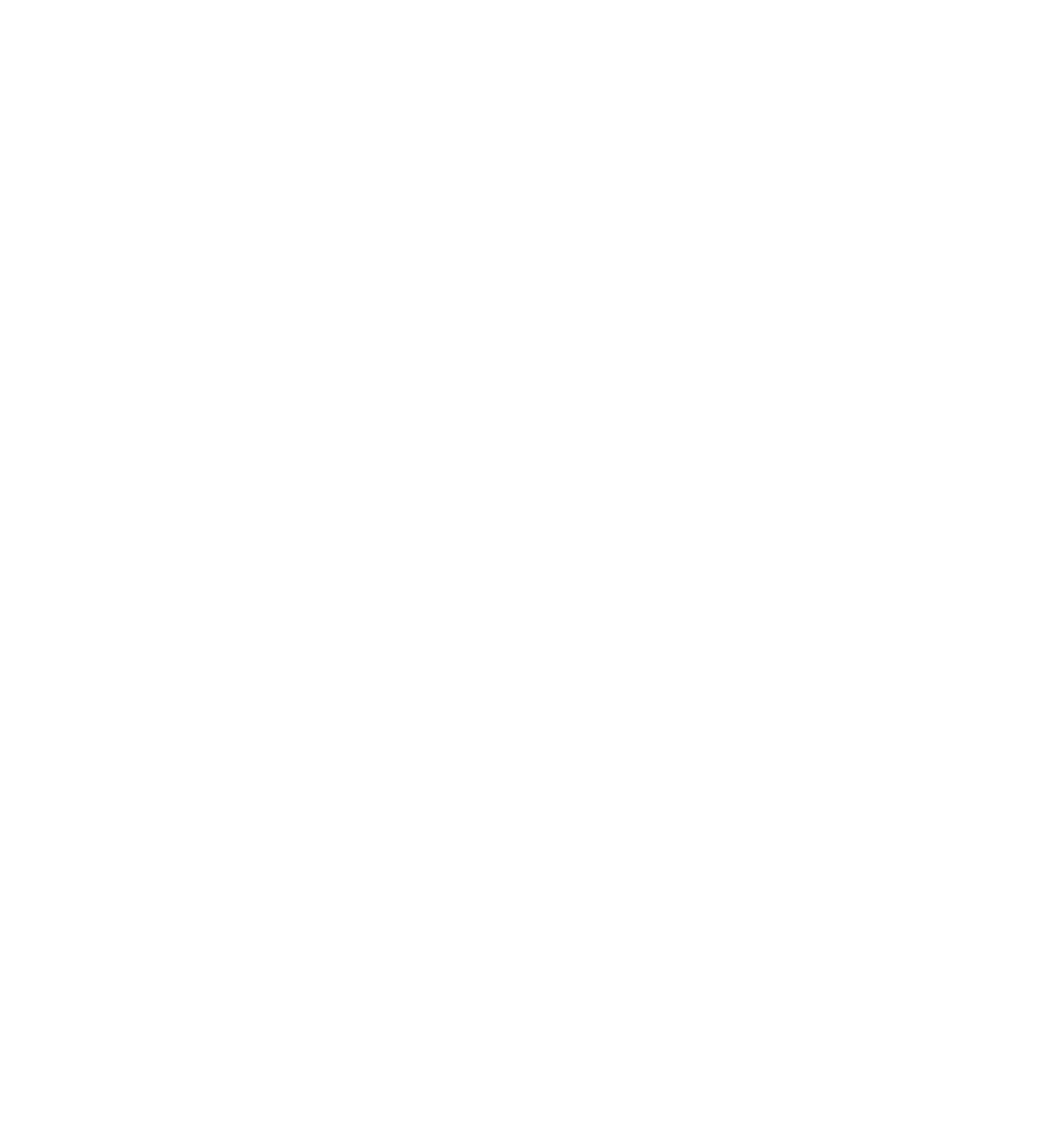Please determine the bounding box coordinates of the element to click in order to execute the following instruction: "Click on the '心态很重要 Mentality matters' link". The coordinates should be four float numbers between 0 and 1, specified as [left, top, right, bottom].

None